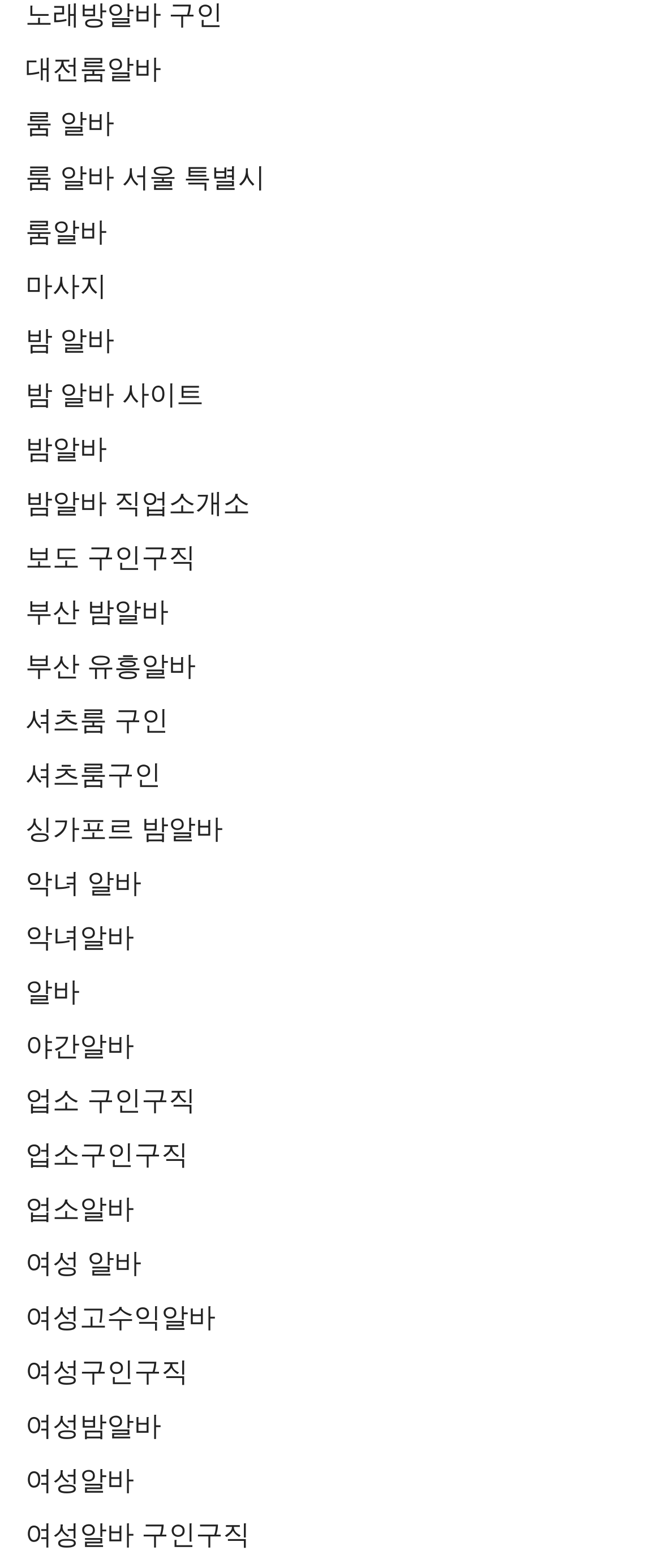Find the bounding box coordinates corresponding to the UI element with the description: "룸 알바 서울 특별시". The coordinates should be formatted as [left, top, right, bottom], with values as floats between 0 and 1.

[0.038, 0.105, 0.401, 0.124]